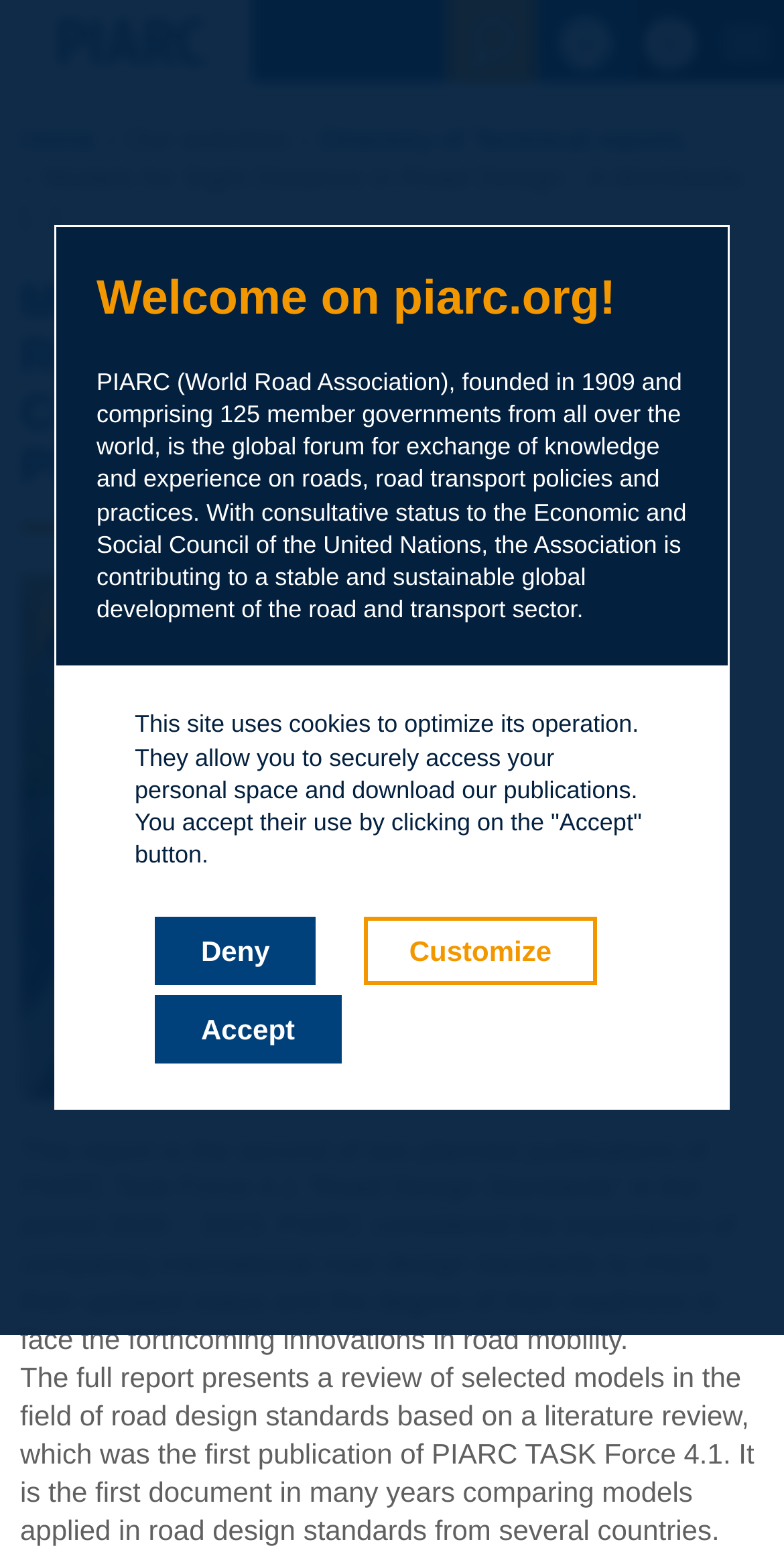Please determine the bounding box coordinates of the element's region to click in order to carry out the following instruction: "Click the 'See the Search' button". The coordinates should be four float numbers between 0 and 1, i.e., [left, top, right, bottom].

[0.569, 0.0, 0.685, 0.053]